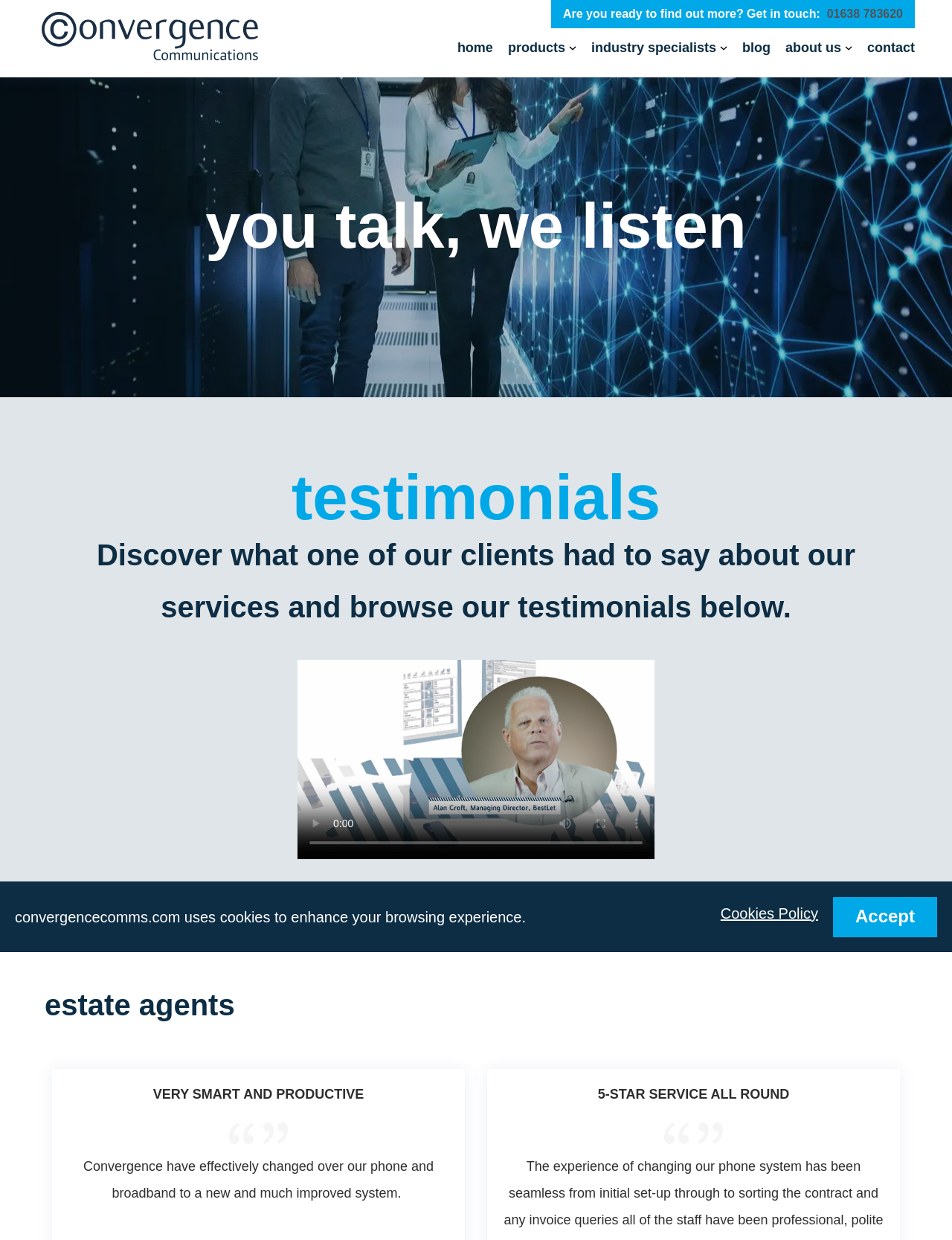Can you find the bounding box coordinates for the element to click on to achieve the instruction: "Click the Convergence Communications logo"?

[0.031, 0.0, 0.271, 0.062]